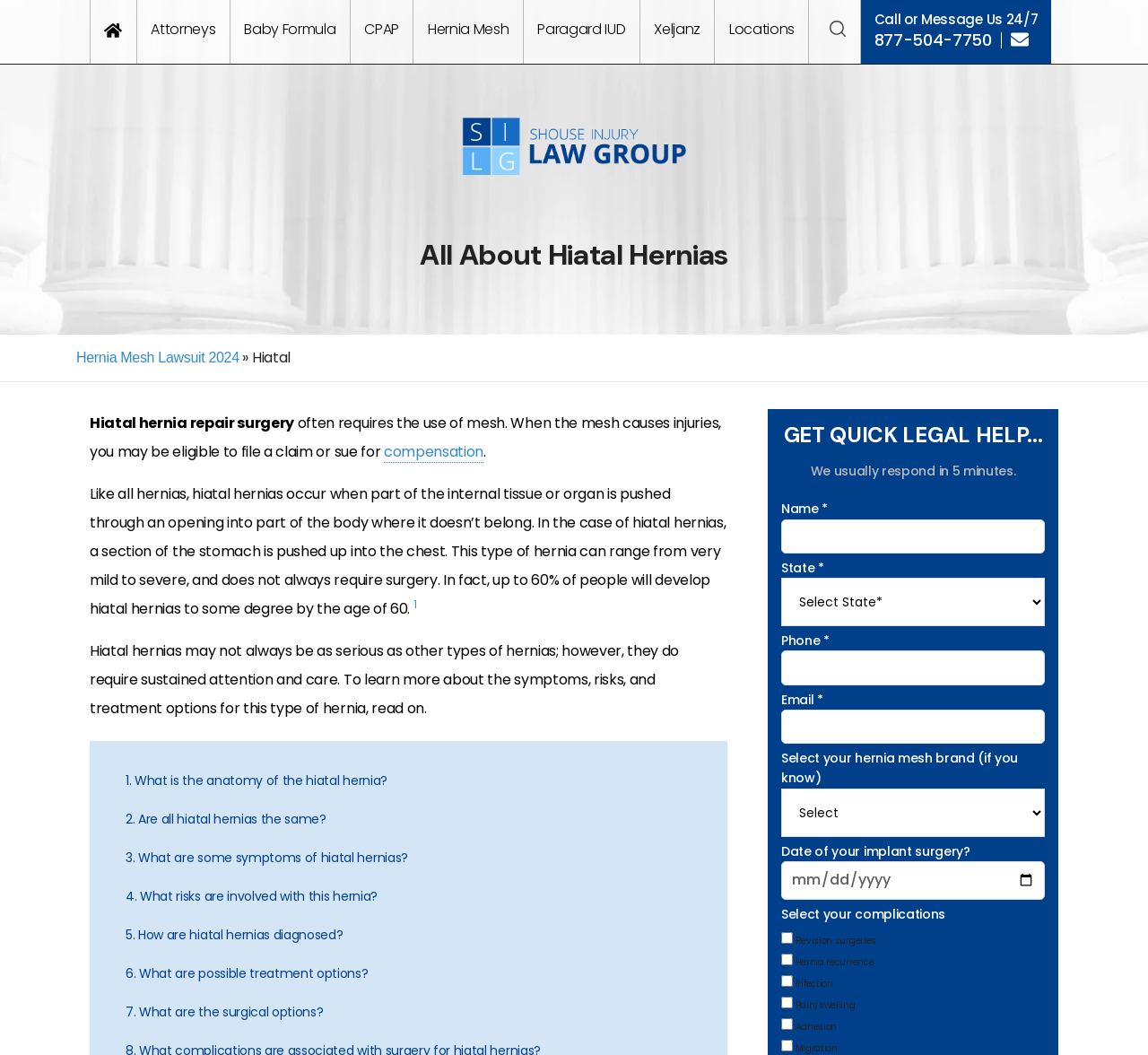Give a comprehensive overview of the webpage, including key elements.

This webpage is about hiatal hernia repair surgery and the potential complications that can arise from the use of mesh. At the top of the page, there is a navigation menu with links to various topics, including "Attorneys", "Baby Formula", "CPAP", and more. Below the navigation menu, there is a button with an image and a phone number "877-504-7750" that allows users to call or message for 24/7 assistance.

The main content of the page is divided into sections. The first section has a heading "All About Hiatal Hernias" and provides an introduction to hiatal hernias, explaining what they are, their symptoms, and treatment options. This section also includes a link to a "Hernia Mesh Lawsuit 2024" page.

The next section is a list of questions and answers about hiatal hernias, with links to more detailed information on each topic. The questions include "What is the anatomy of the hiatal hernia?", "Are all hiatal hernias the same?", and "What are the surgical options?".

Below this section, there is a call-to-action heading "GET QUICK LEGAL HELP..." and a form that allows users to input their name, state, phone number, email, and other information to receive legal assistance. The form also includes a dropdown menu to select the hernia mesh brand and a date picker to input the date of implant surgery.

On the right side of the page, there is a section with checkboxes that allow users to select their complications, including revision surgeries, hernia recurrence, infection, pain/swelling, adhesion, and migration.